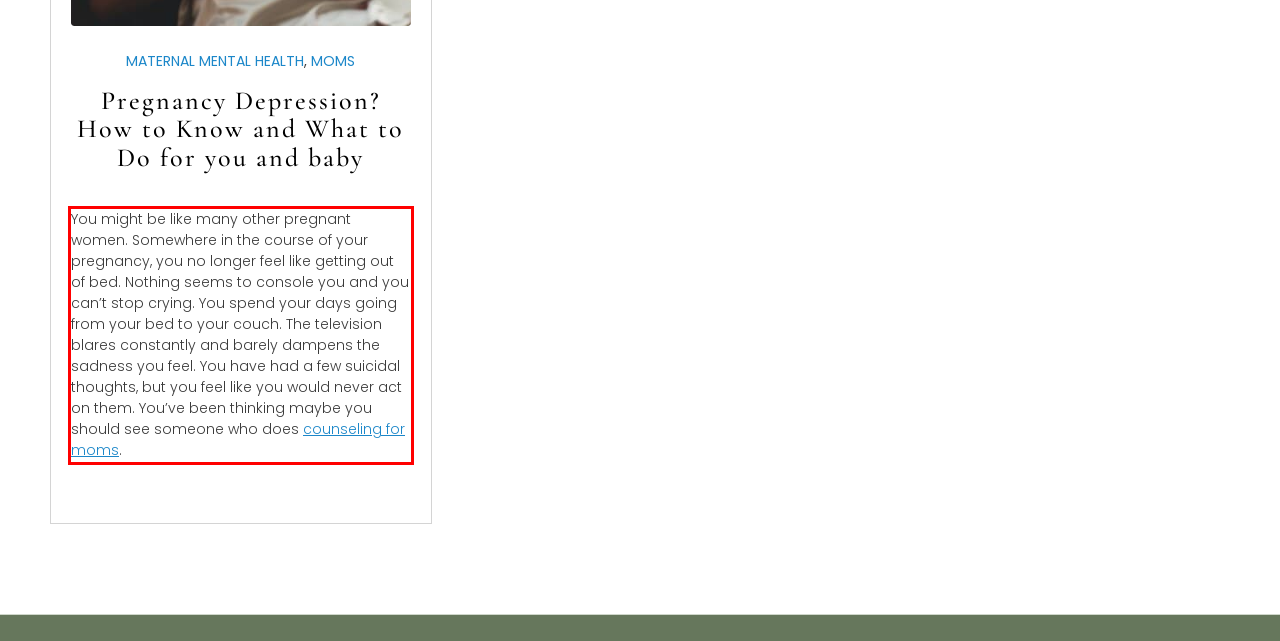Please extract the text content within the red bounding box on the webpage screenshot using OCR.

You might be like many other pregnant women. Somewhere in the course of your pregnancy, you no longer feel like getting out of bed. Nothing seems to console you and you can’t stop crying. You spend your days going from your bed to your couch. The television blares constantly and barely dampens the sadness you feel. You have had a few suicidal thoughts, but you feel like you would never act on them. You’ve been thinking maybe you should see someone who does counseling for moms.